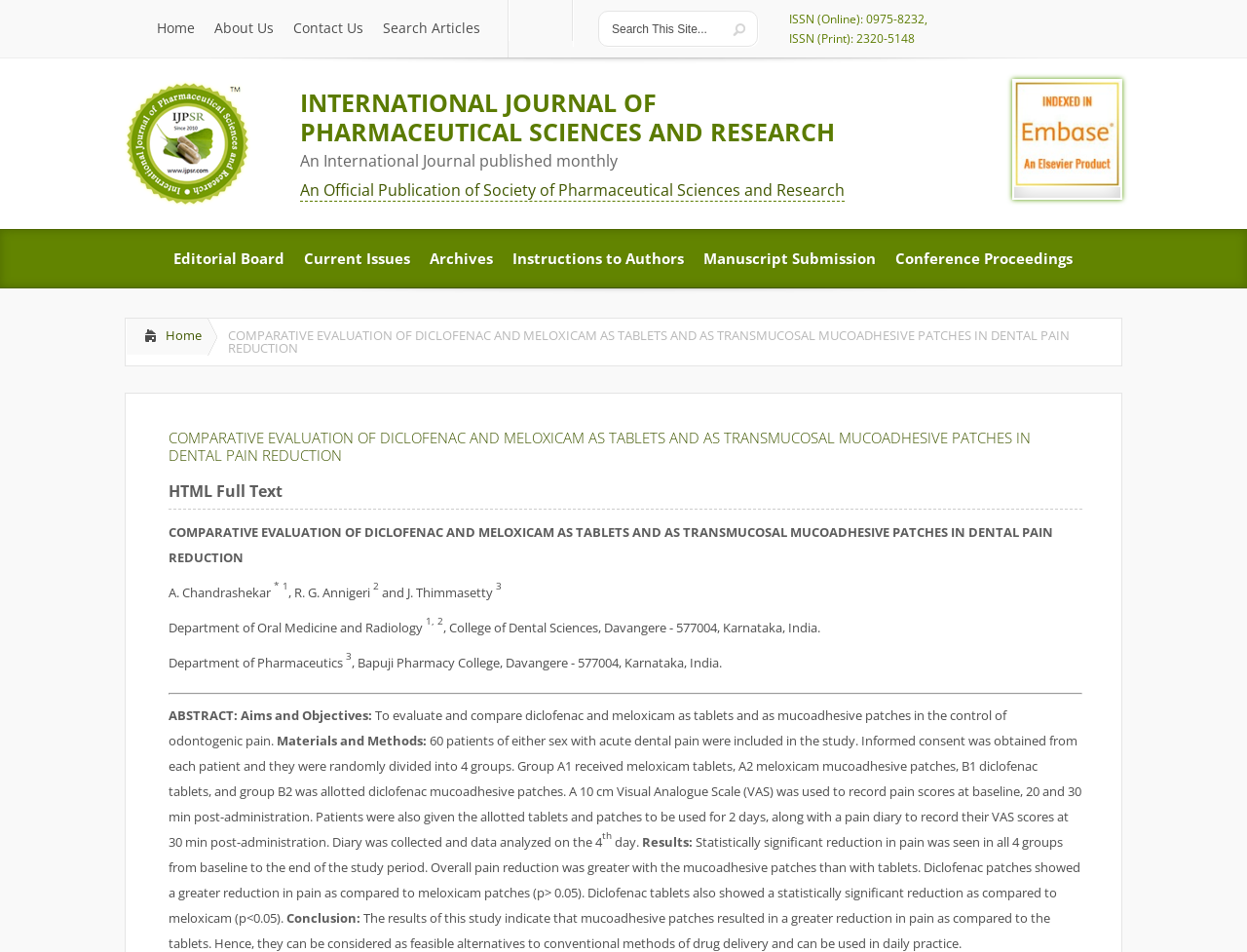What was used to record pain scores?
Make sure to answer the question with a detailed and comprehensive explanation.

The 10 cm Visual Analogue Scale (VAS) was used to record pain scores, as mentioned in the 'Materials and Methods' section of the article, where it is stated that 'A 10 cm Visual Analogue Scale (VAS) was used to record pain scores at baseline, 20 and 30 min post-administration'.